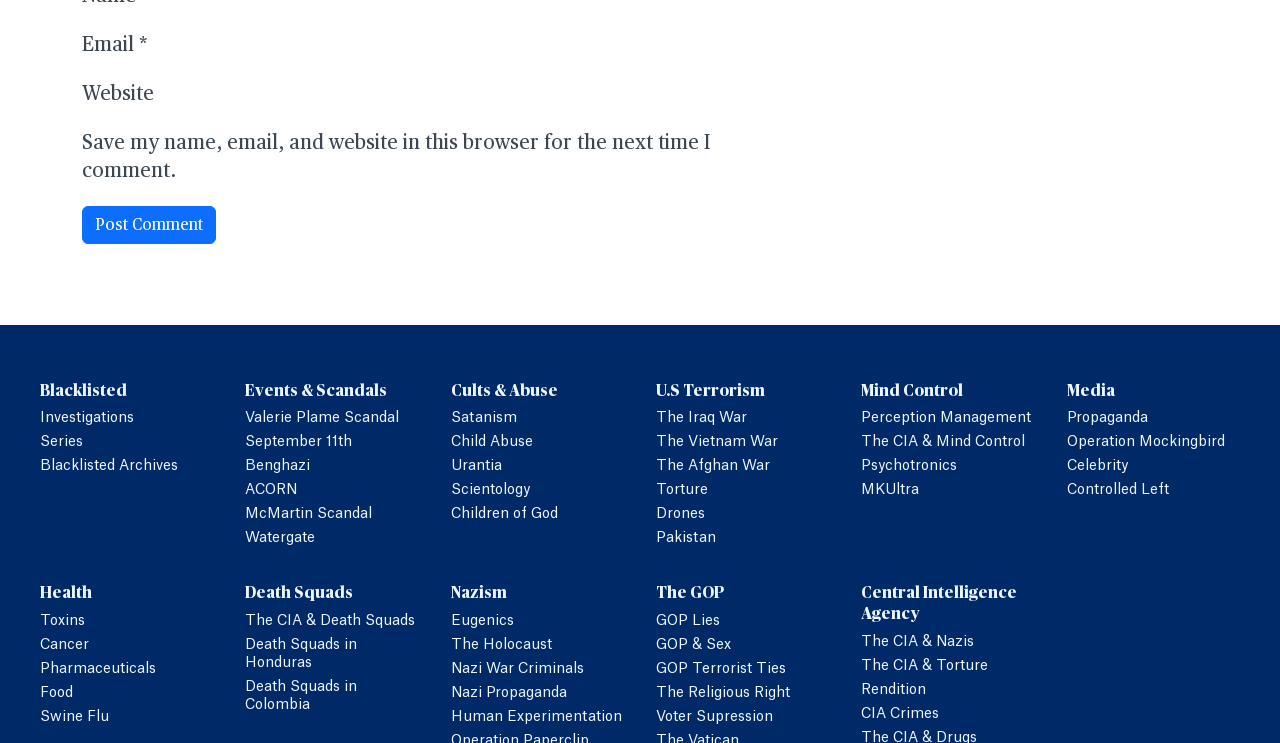Provide the bounding box coordinates of the UI element this sentence describes: "The CIA & Nazis".

[0.673, 0.855, 0.761, 0.873]